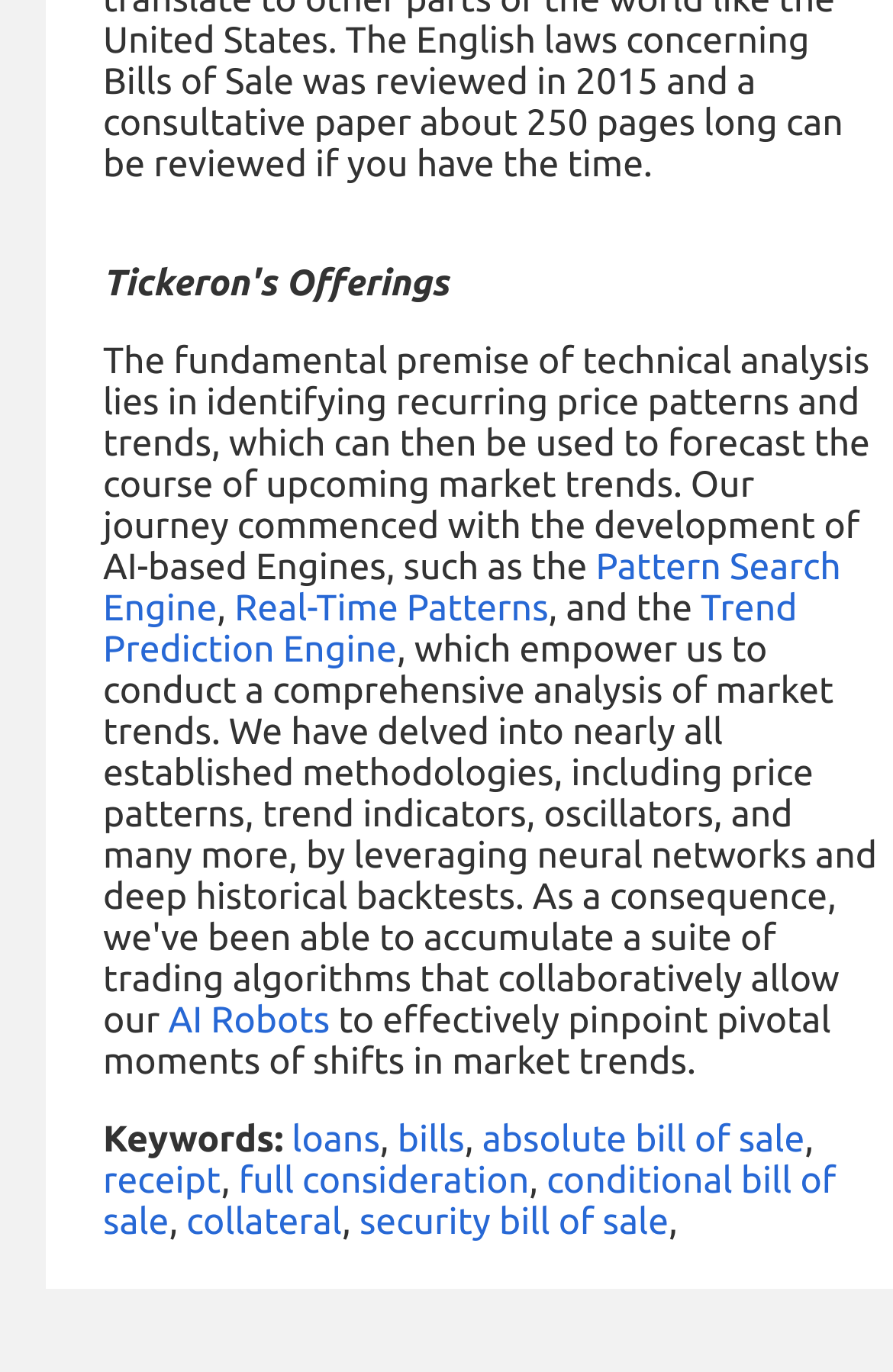Use a single word or phrase to answer the following:
What are the keywords mentioned on the webpage?

loans, bills, etc.